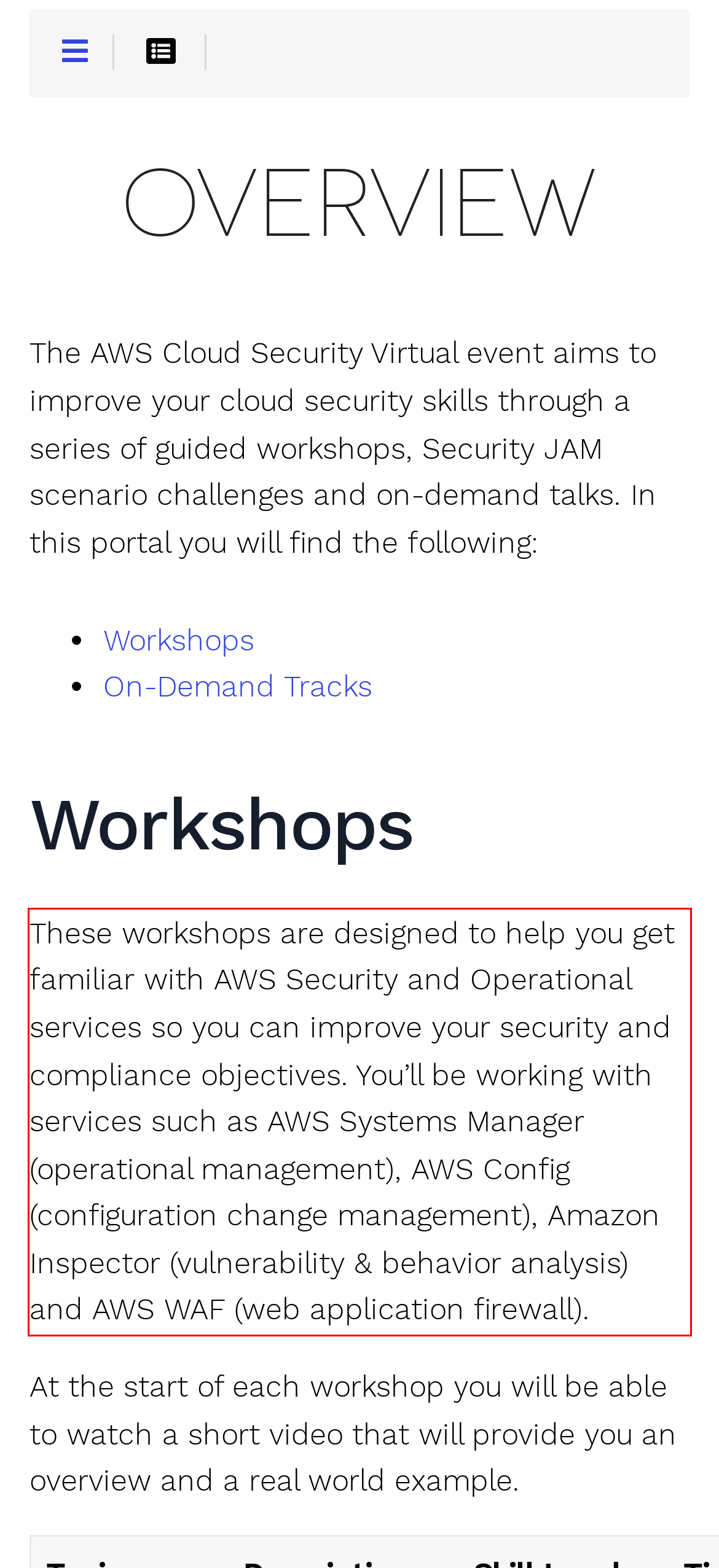Identify and extract the text within the red rectangle in the screenshot of the webpage.

These workshops are designed to help you get familiar with AWS Security and Operational services so you can improve your security and compliance objectives. You’ll be working with services such as AWS Systems Manager (operational management), AWS Config (configuration change management), Amazon Inspector (vulnerability & behavior analysis) and AWS WAF (web application firewall).